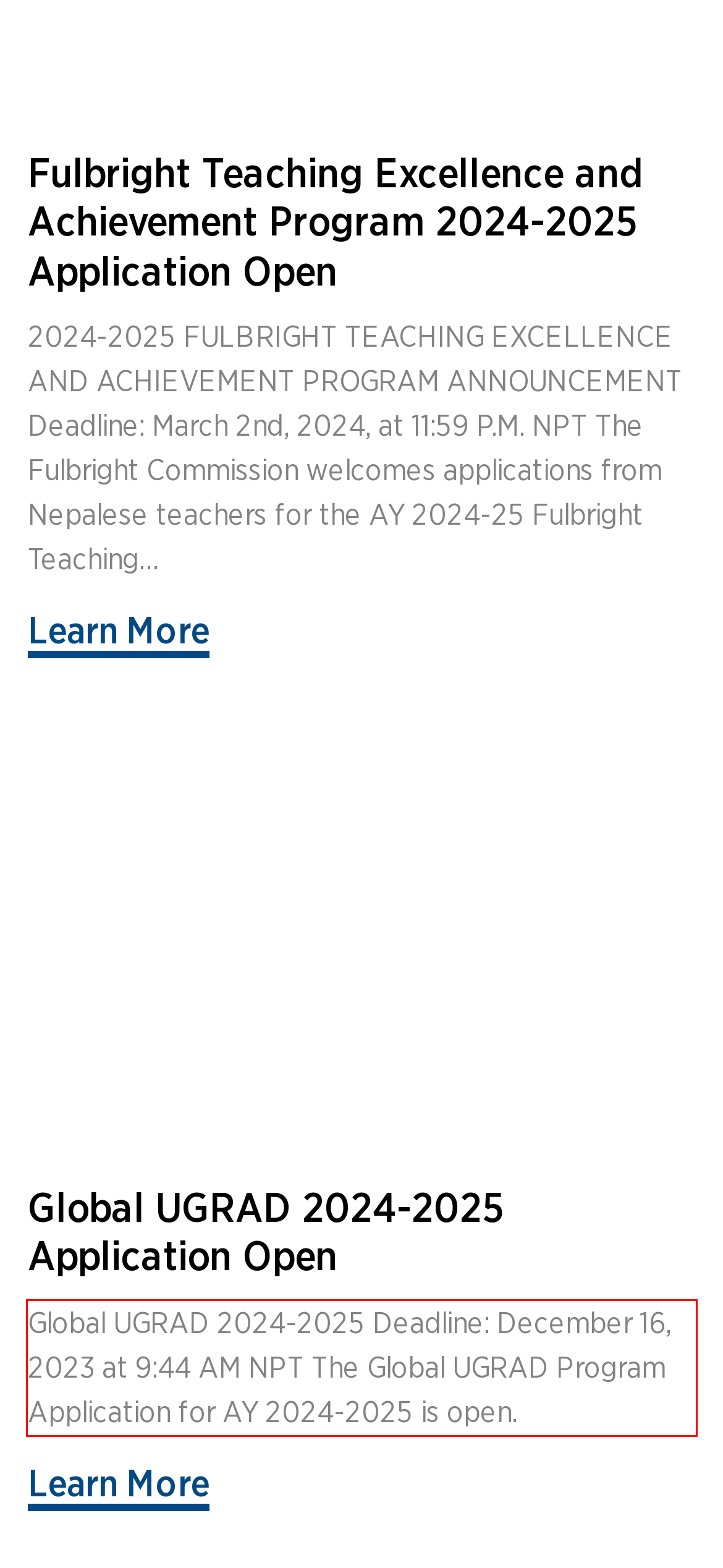Identify the text inside the red bounding box in the provided webpage screenshot and transcribe it.

Global UGRAD 2024-2025 Deadline: December 16, 2023 at 9:44 AM NPT The Global UGRAD Program Application for AY 2024-2025 is open.